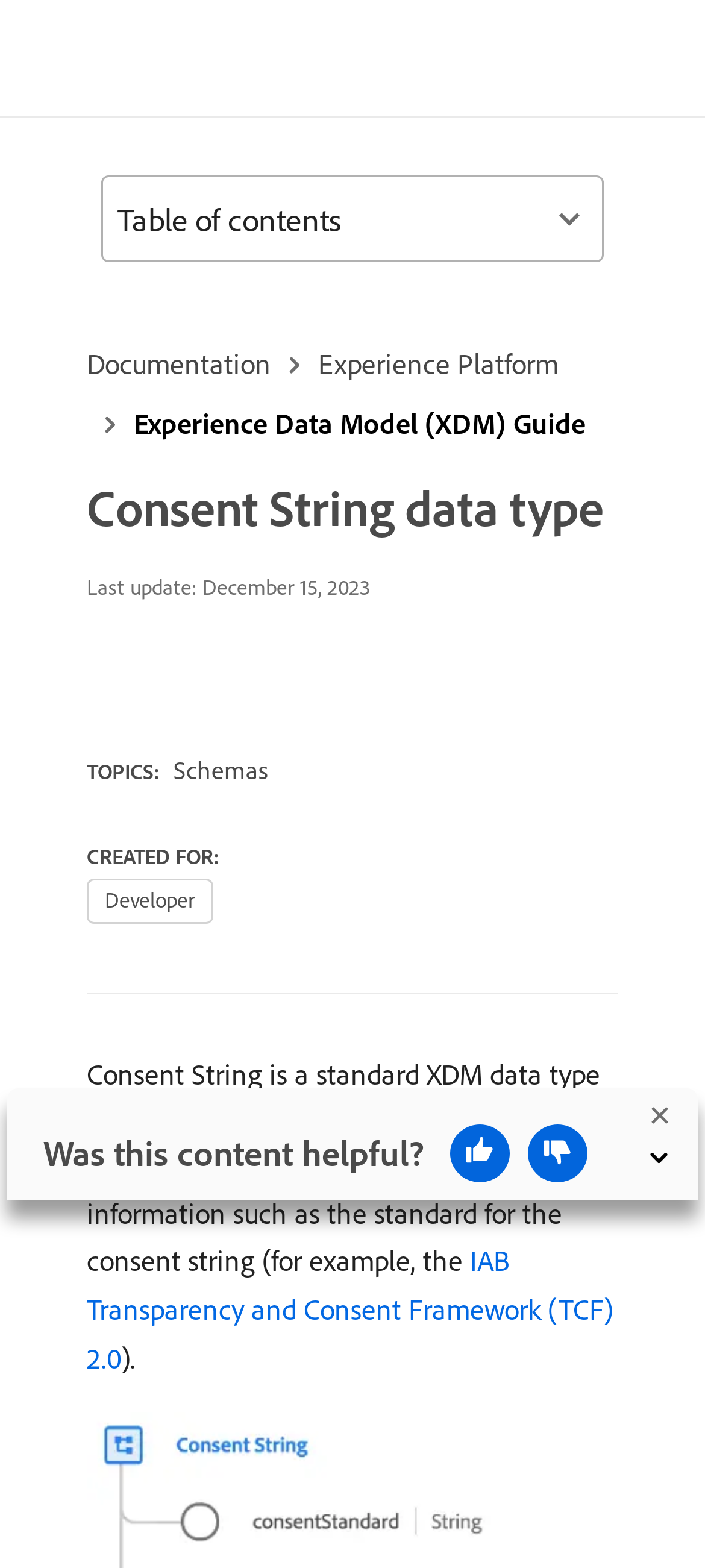Look at the image and write a detailed answer to the question: 
What is the topic of the webpage?

The topic of the webpage is Schemas, which is mentioned in the StaticText element 'TOPICS: Schemas'.